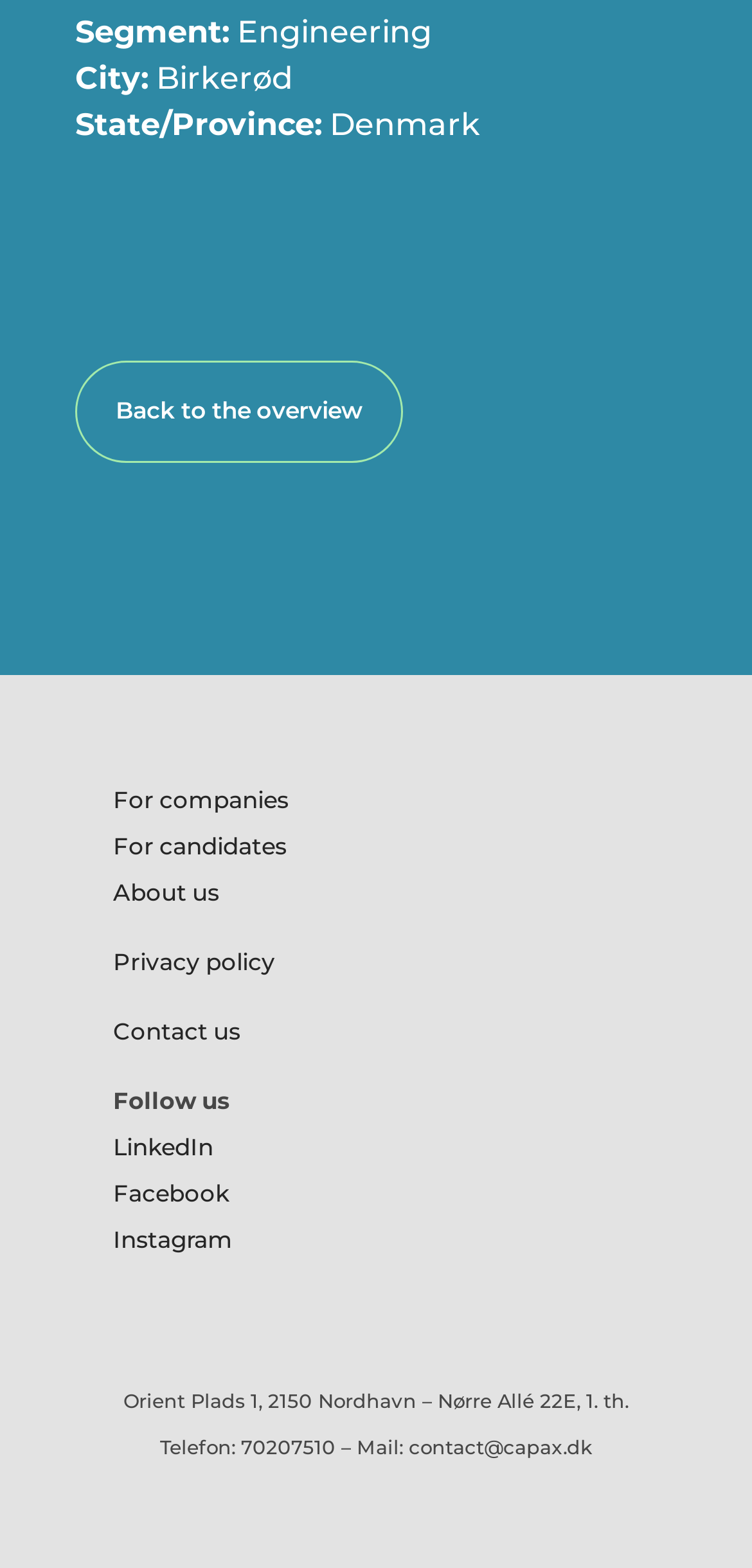Identify the bounding box coordinates necessary to click and complete the given instruction: "Click on the 'Eclipse California Logo' link".

None